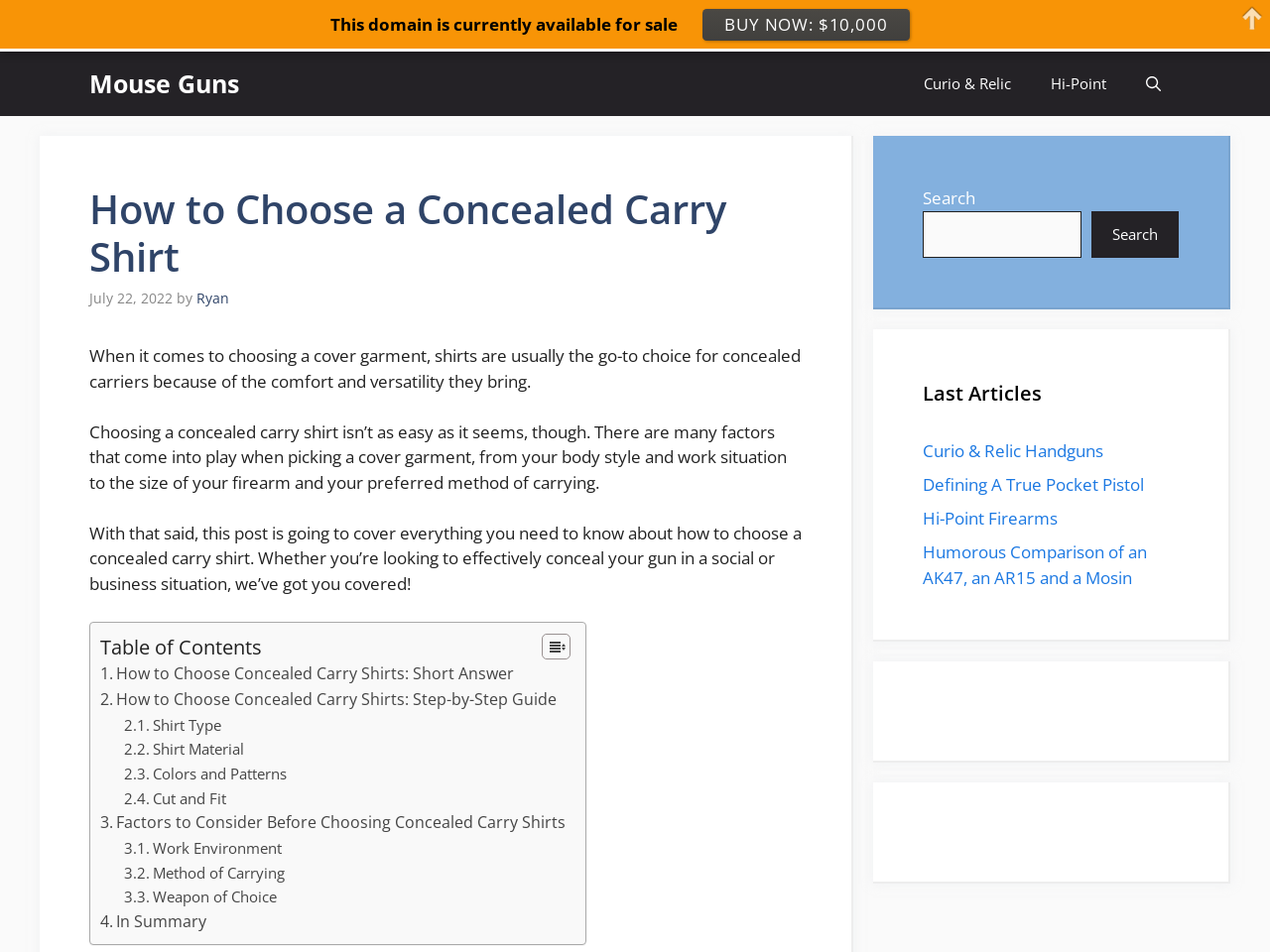Given the webpage screenshot and the description, determine the bounding box coordinates (top-left x, top-left y, bottom-right x, bottom-right y) that define the location of the UI element matching this description: Search

[0.859, 0.222, 0.928, 0.271]